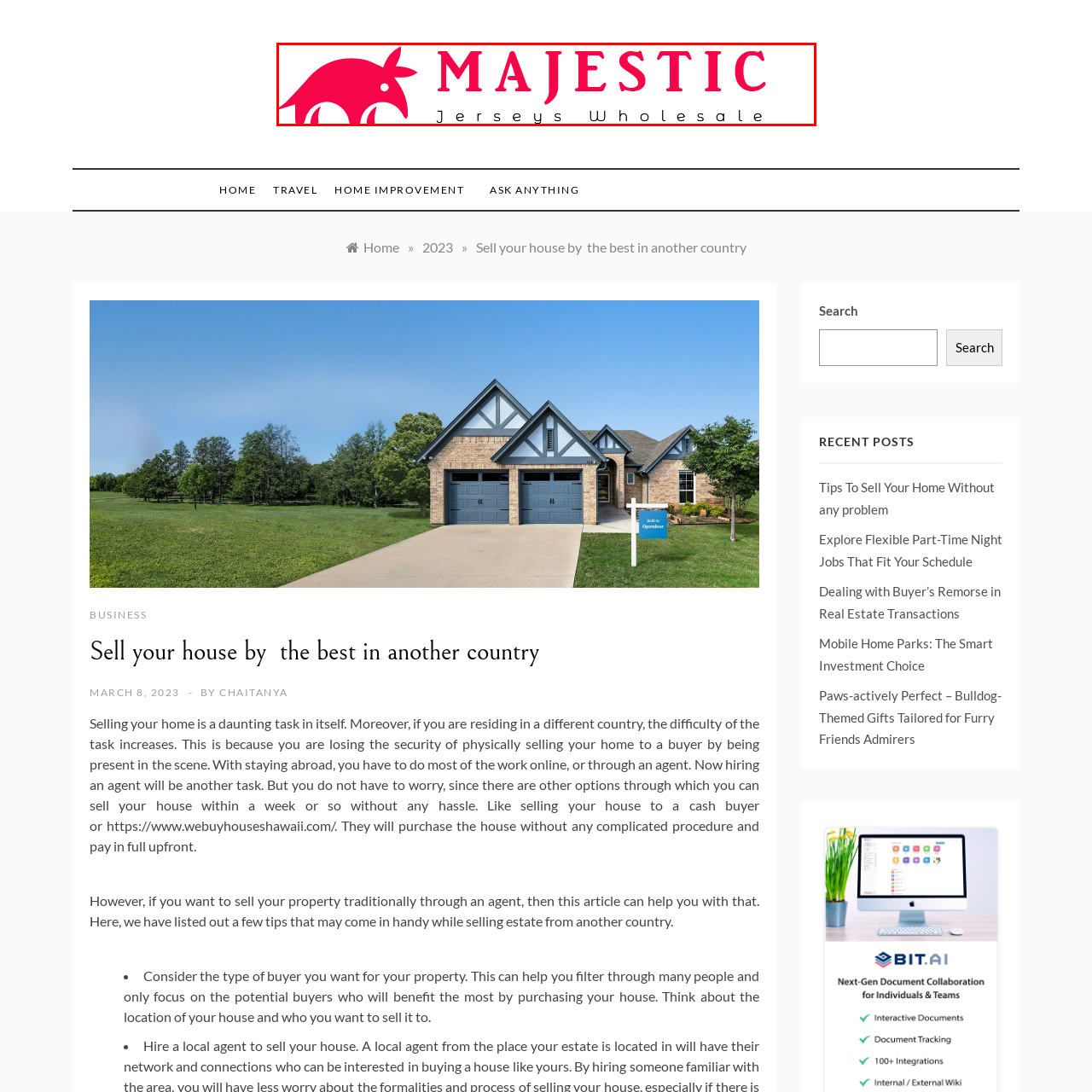What is the core business of 'Majestic Jerseys Wholesale'?
Observe the image inside the red bounding box carefully and answer the question in detail.

The question asks about the core business of the company. The caption states that the words 'Jerseys Wholesale' are presented in a sleek, black font, emphasizing the core business of providing wholesale jerseys. This suggests that the company's primary focus is on wholesale jersey sales.